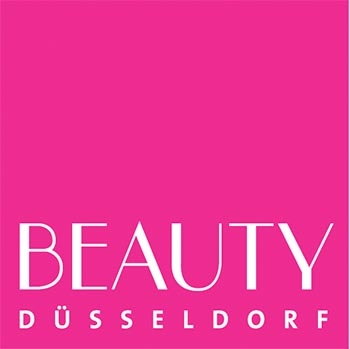Please use the details from the image to answer the following question comprehensively:
How many visitors are expected to attend the trade fair?

According to the caption, the fair is expected to attract over 40,000 visitors from 73 countries, showcasing the global appeal and significance of the beauty sector.